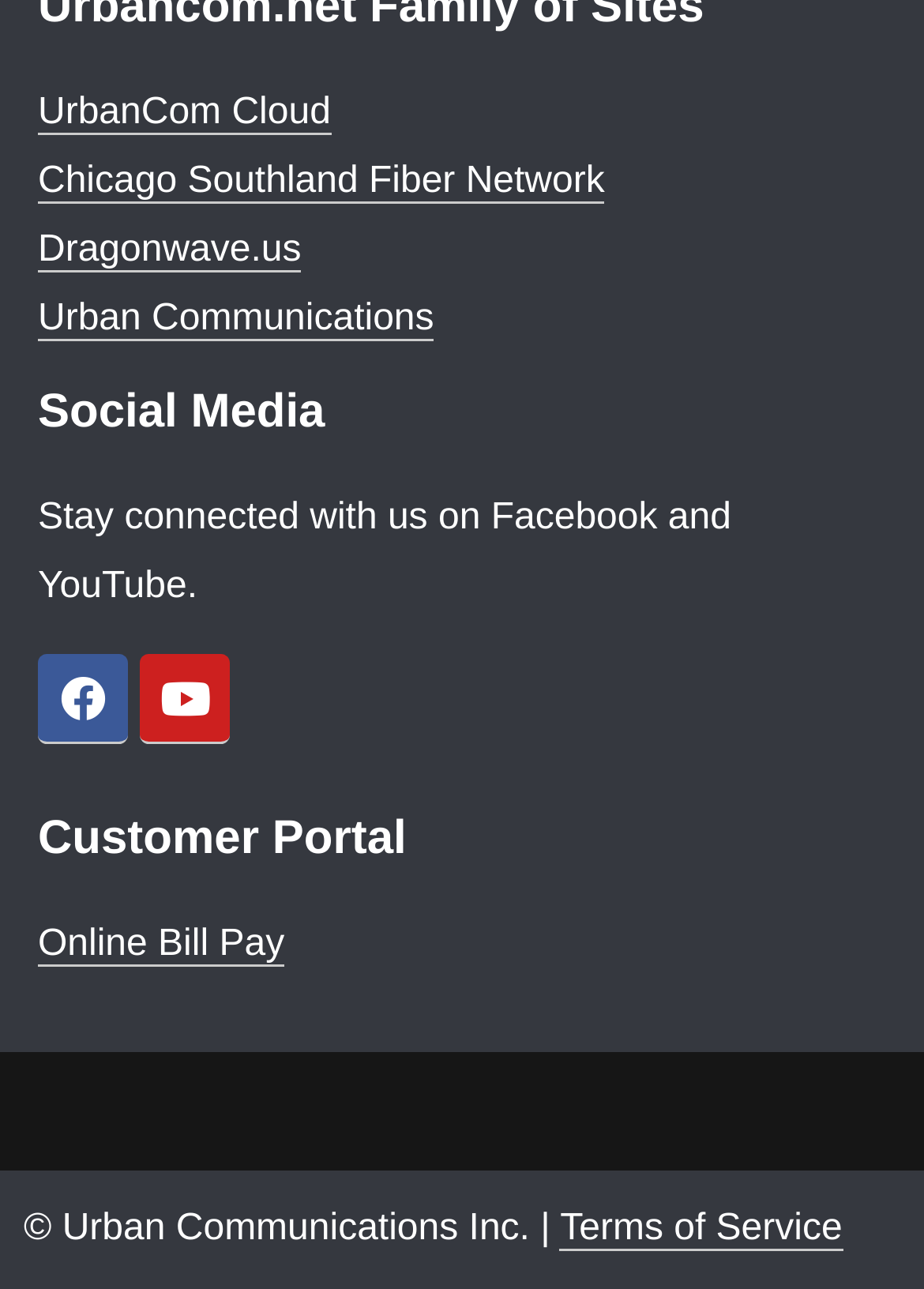Please provide a detailed answer to the question below by examining the image:
What is the purpose of the 'Customer Portal' section?

The 'Customer Portal' section has a link to 'Online Bill Pay', which suggests that this section is for customers to manage their accounts and pay bills online.